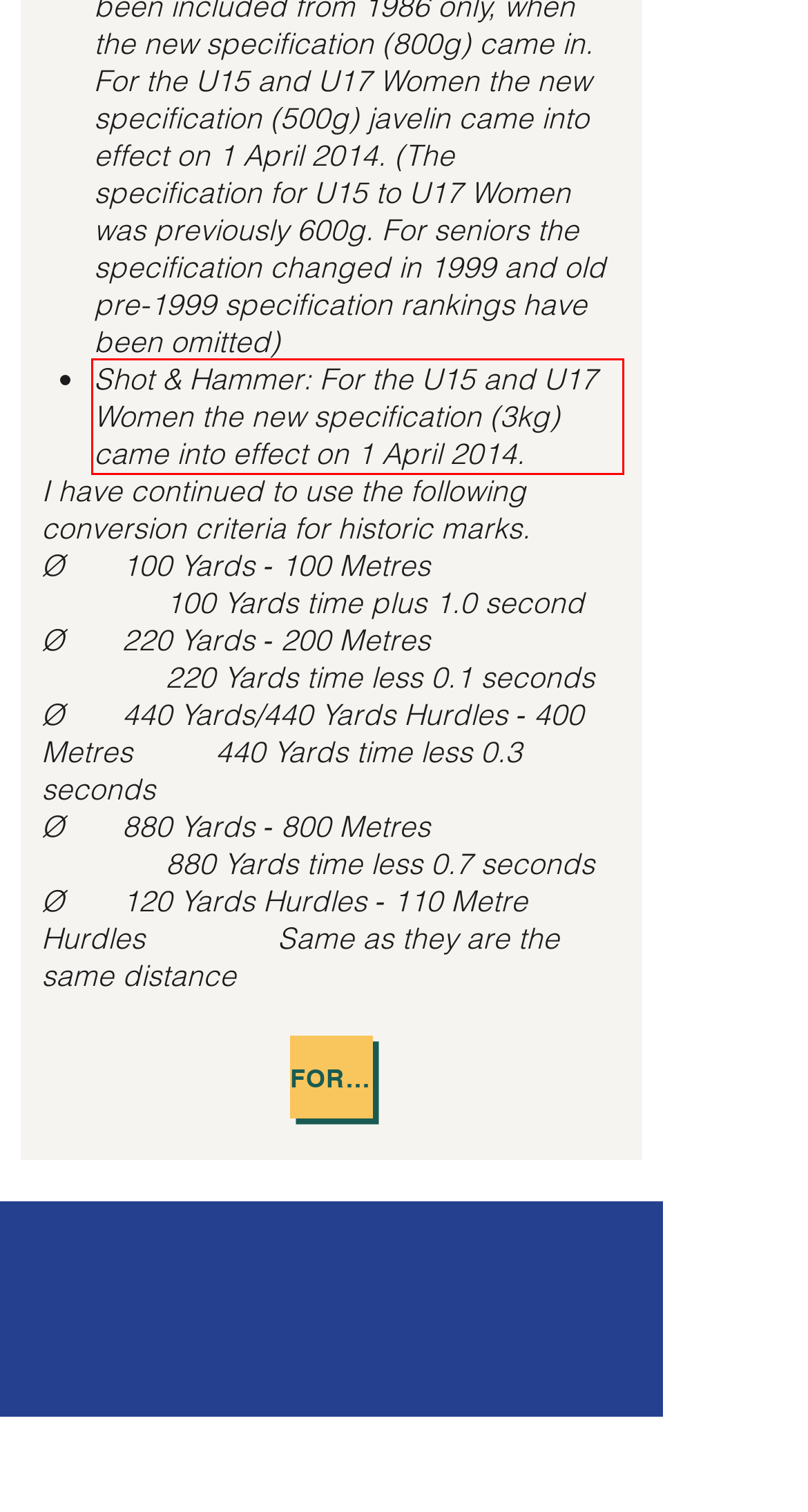You have a screenshot of a webpage where a UI element is enclosed in a red rectangle. Perform OCR to capture the text inside this red rectangle.

Shot & Hammer: For the U15 and U17 Women the new specification (3kg) came into effect on 1 April 2014.